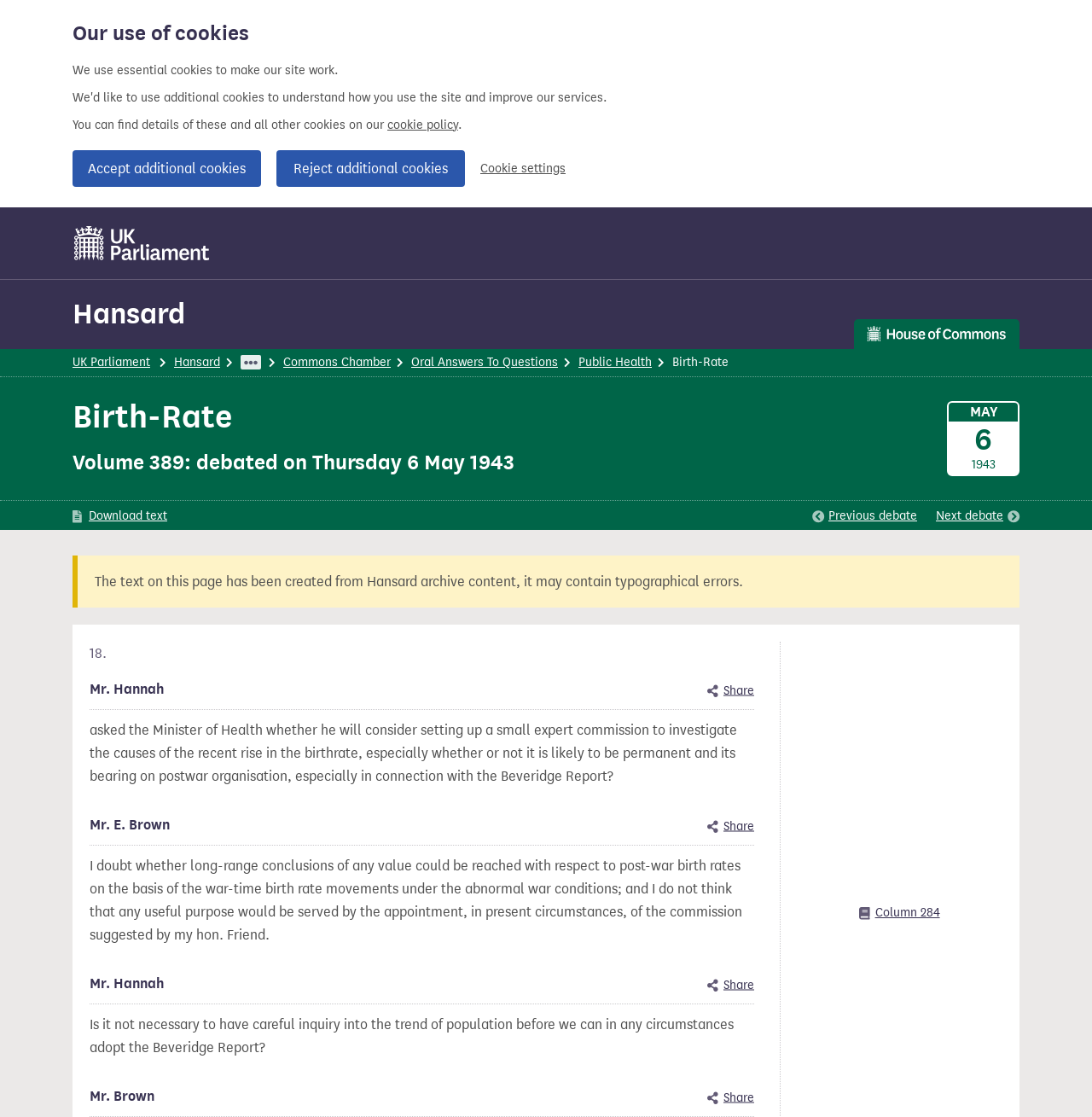Examine the screenshot and answer the question in as much detail as possible: How many links are available to share specific contributions?

There are four links available to share specific contributions, each corresponding to a different speaker's contribution, namely Mr. Hannah, Mr. E. Brown, Mr. Hannah again, and Mr. Brown.